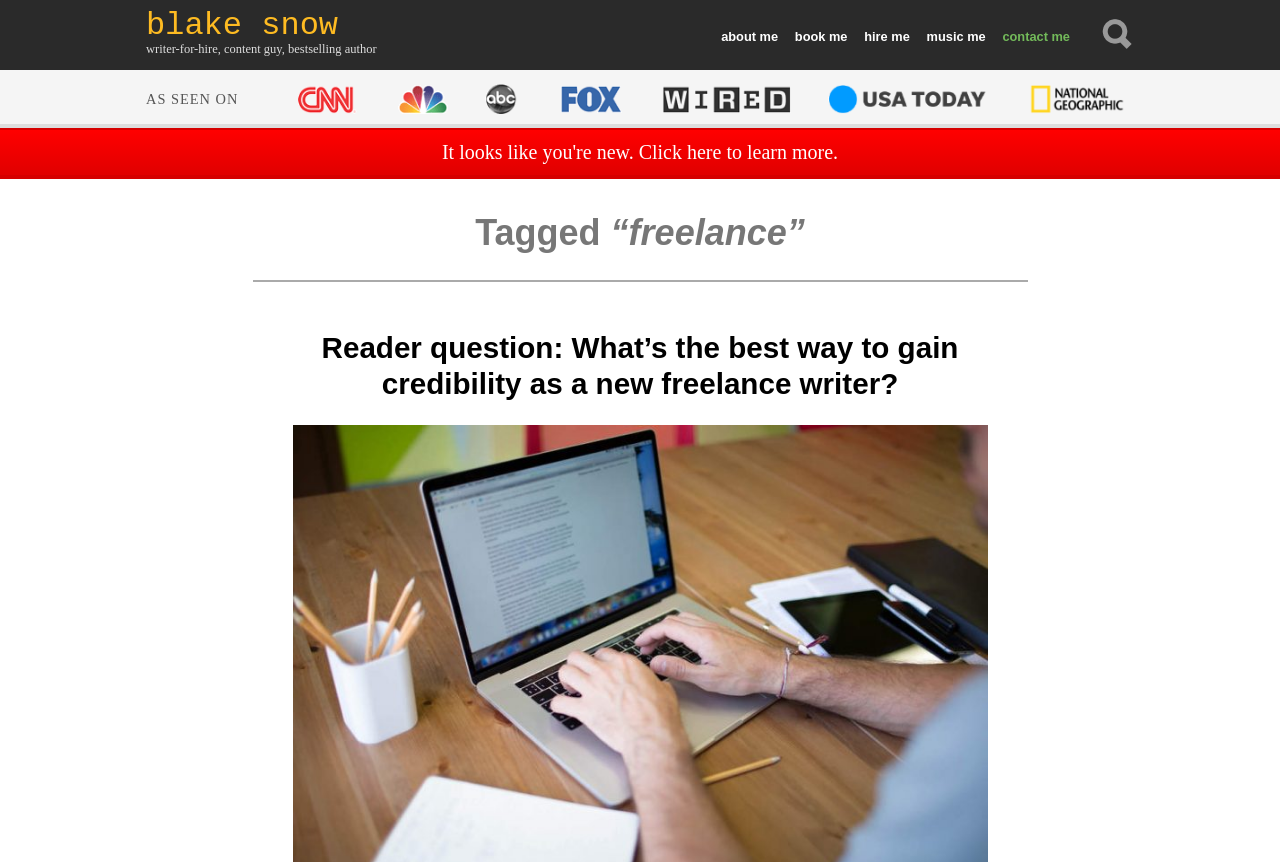What are the media outlets that have featured this person?
Examine the webpage screenshot and provide an in-depth answer to the question.

The image with the text 'CNN, NBC, ABC, Fox, Wired, Yahoo!, BusinessWeek, Wall Street Journal' suggests that this person has been featured in these media outlets.